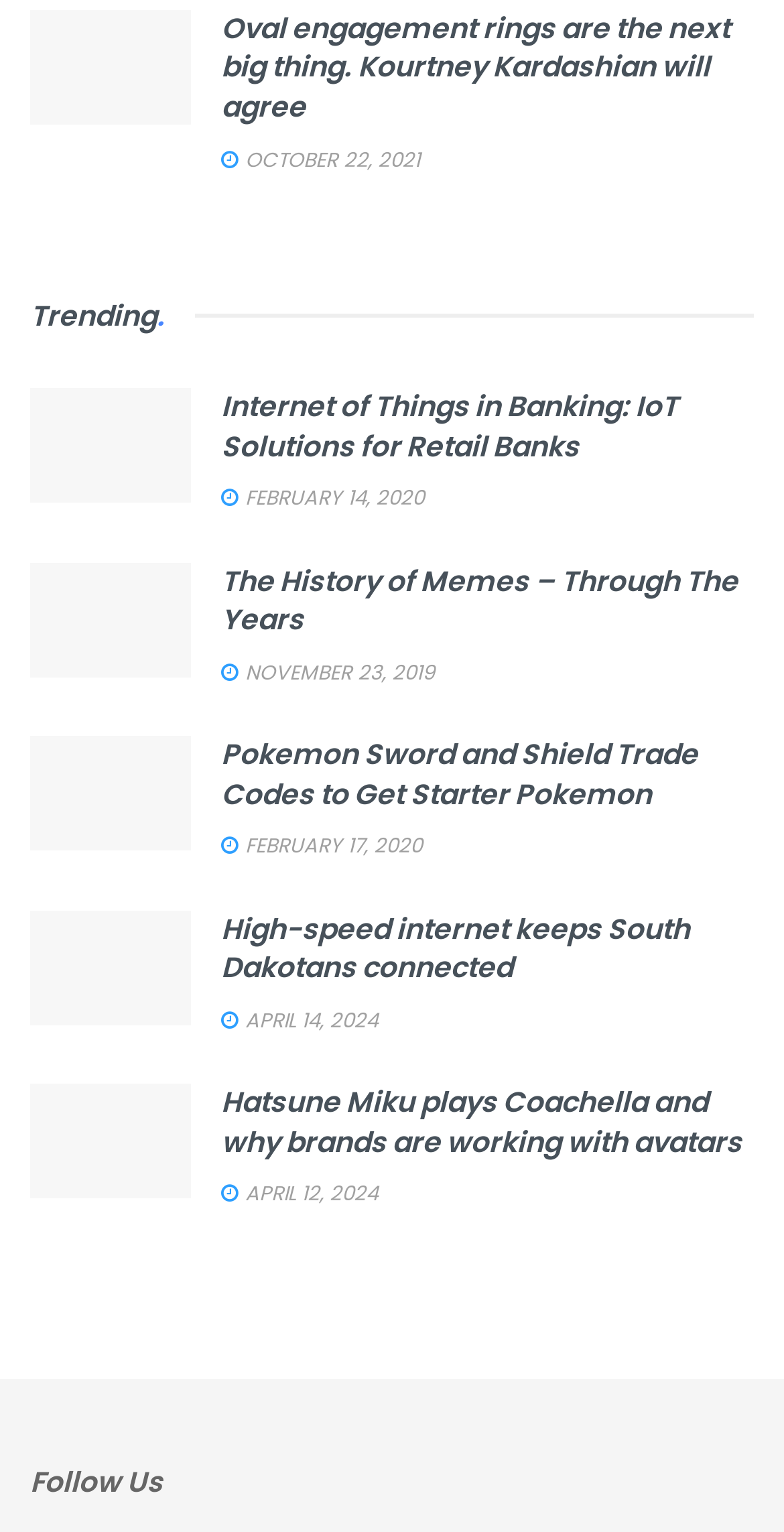Identify the bounding box for the UI element described as: "January 6, 2020". The coordinates should be four float numbers between 0 and 1, i.e., [left, top, right, bottom].

[0.282, 0.11, 0.526, 0.13]